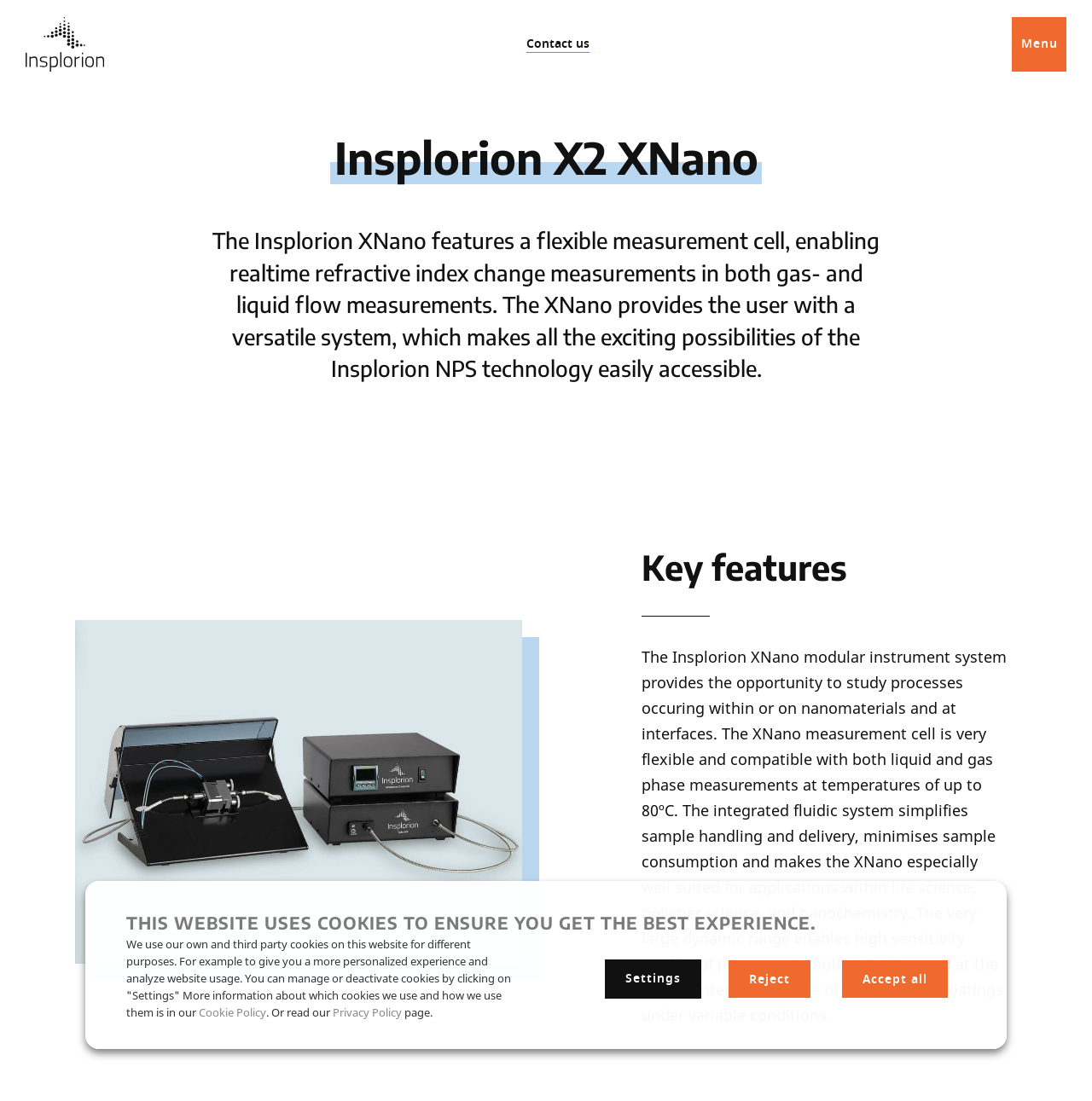Provide your answer to the question using just one word or phrase: What is the name of the technology used by Insplorion?

NanoPlasmonic Sensing (NPS)